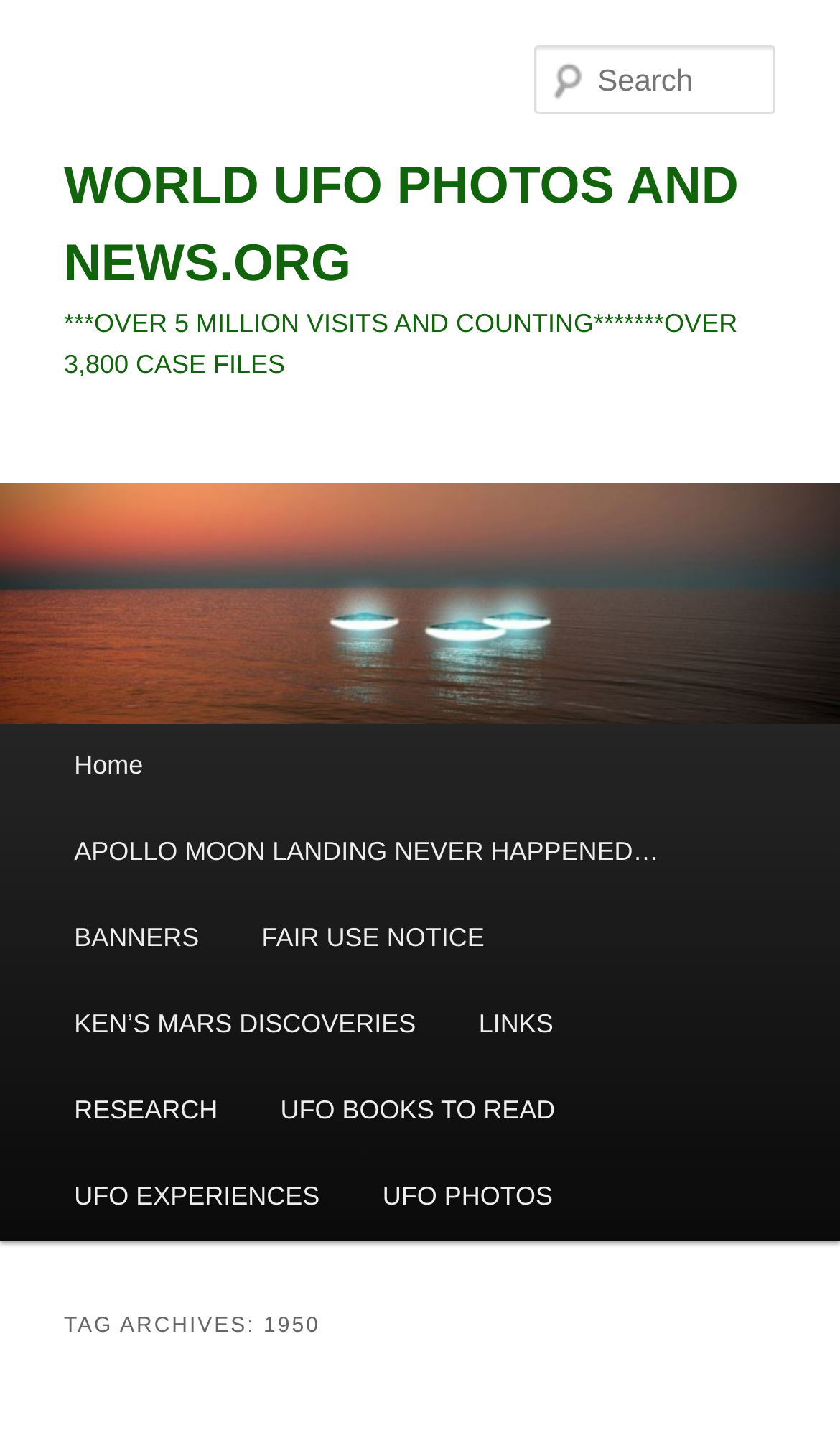Please identify the bounding box coordinates of the area that needs to be clicked to follow this instruction: "View tag archives for 1950".

[0.076, 0.899, 0.924, 0.938]